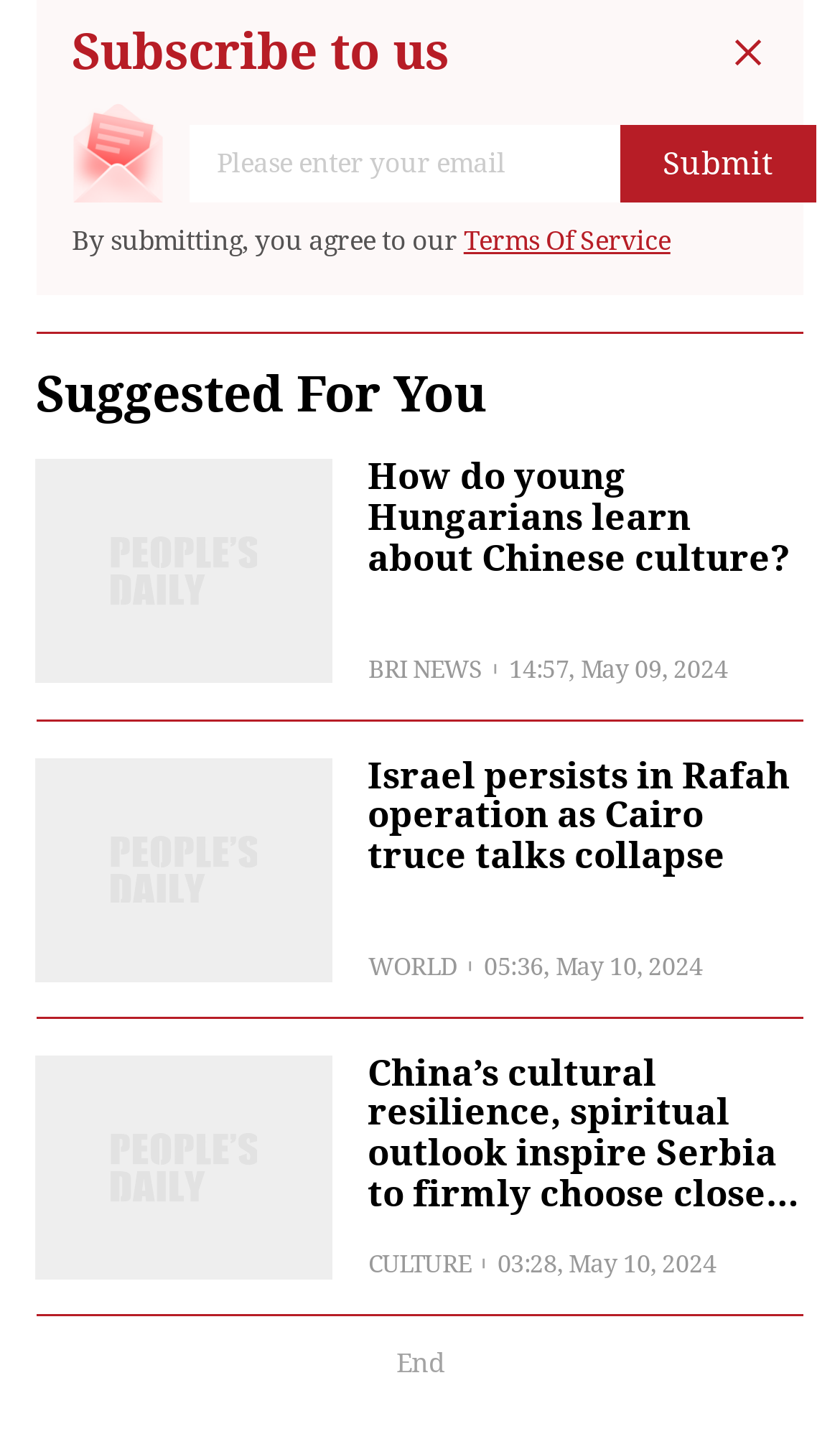Reply to the question with a single word or phrase:
What is the timestamp of the second news article?

05:36, May 10, 2024